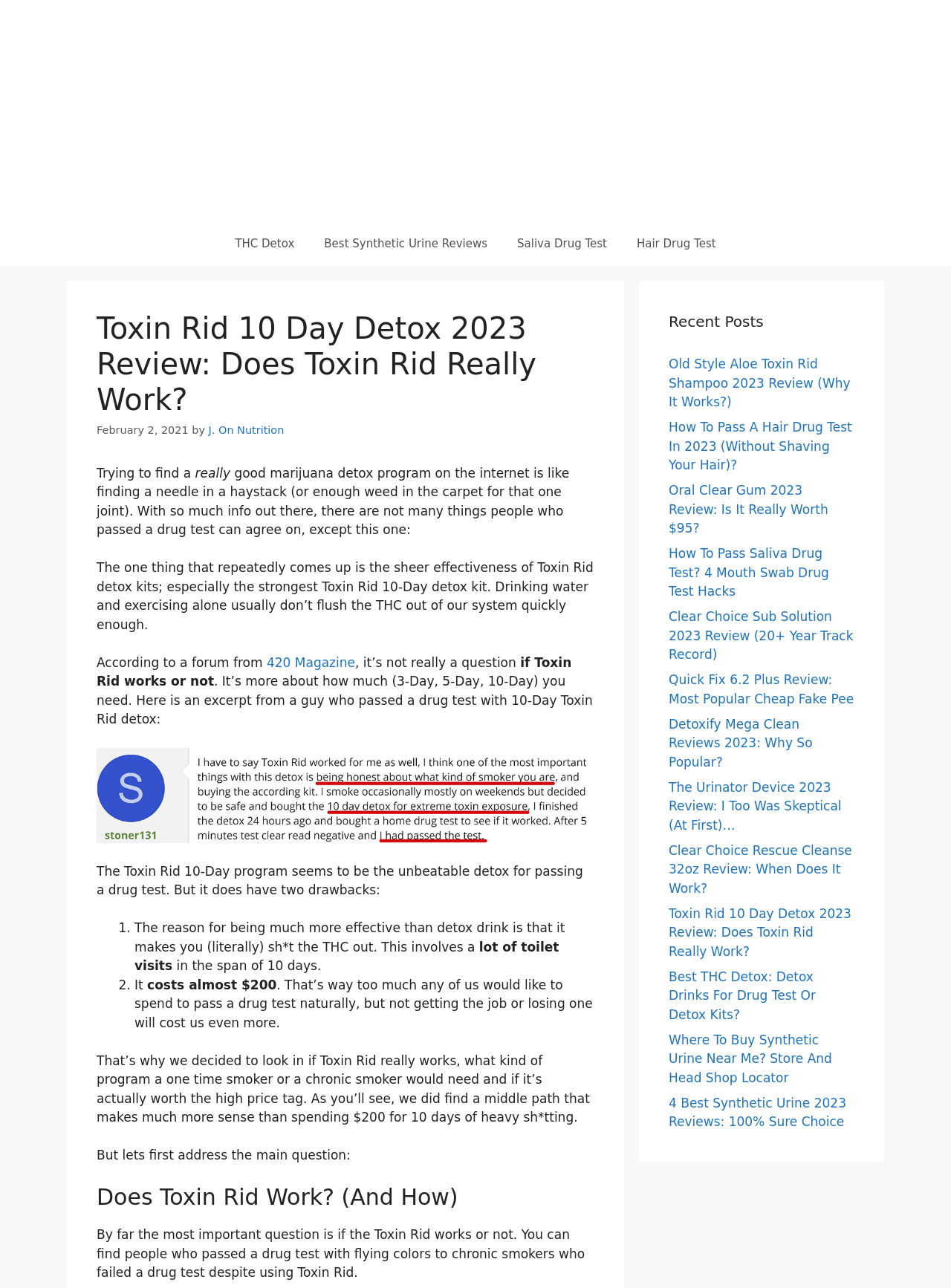Provide the text content of the webpage's main heading.

Toxin Rid 10 Day Detox 2023 Review: Does Toxin Rid Really Work?